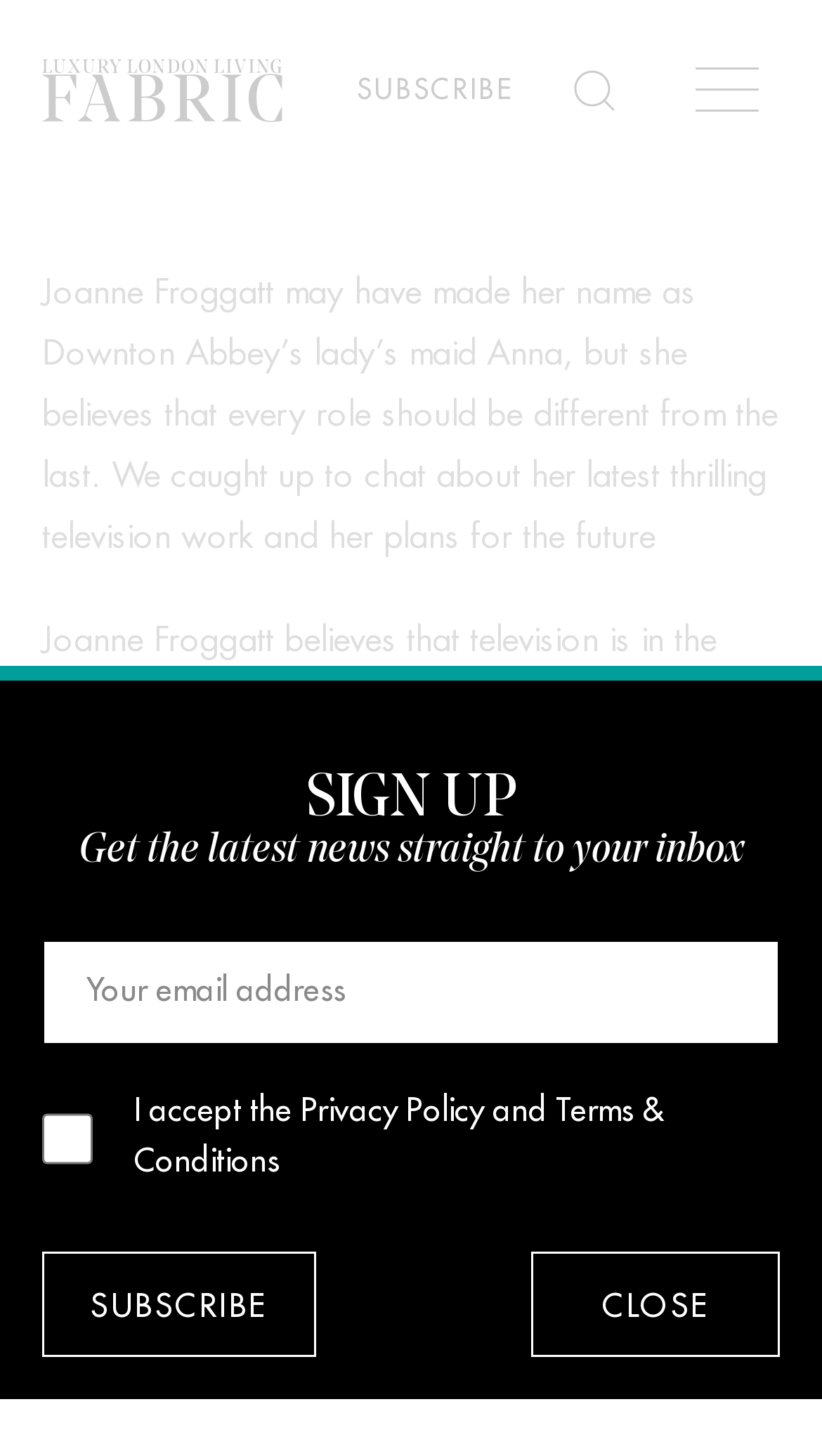Locate the bounding box coordinates of the element I should click to achieve the following instruction: "Search this website".

None